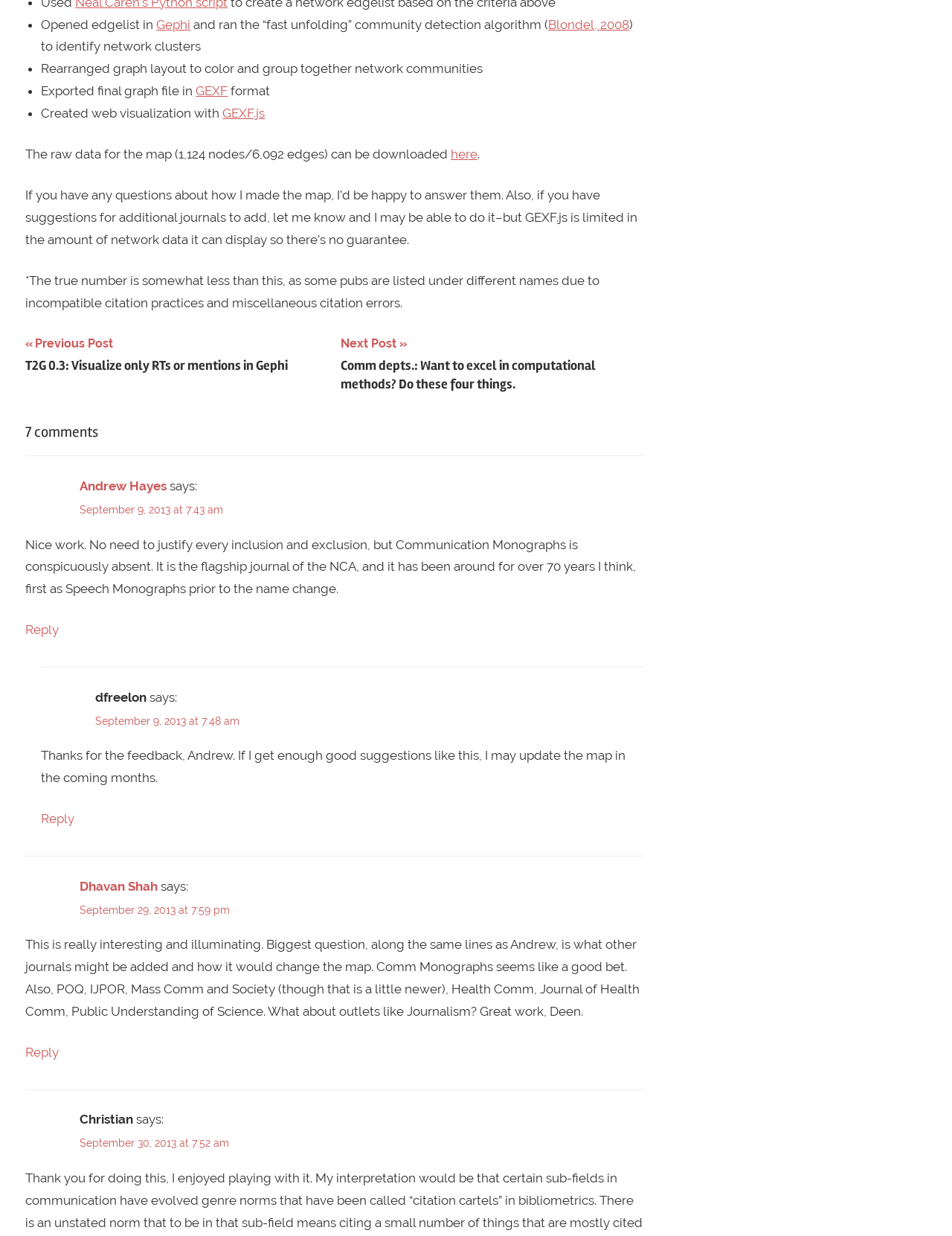Specify the bounding box coordinates of the area to click in order to follow the given instruction: "View the next post."

[0.358, 0.27, 0.676, 0.318]